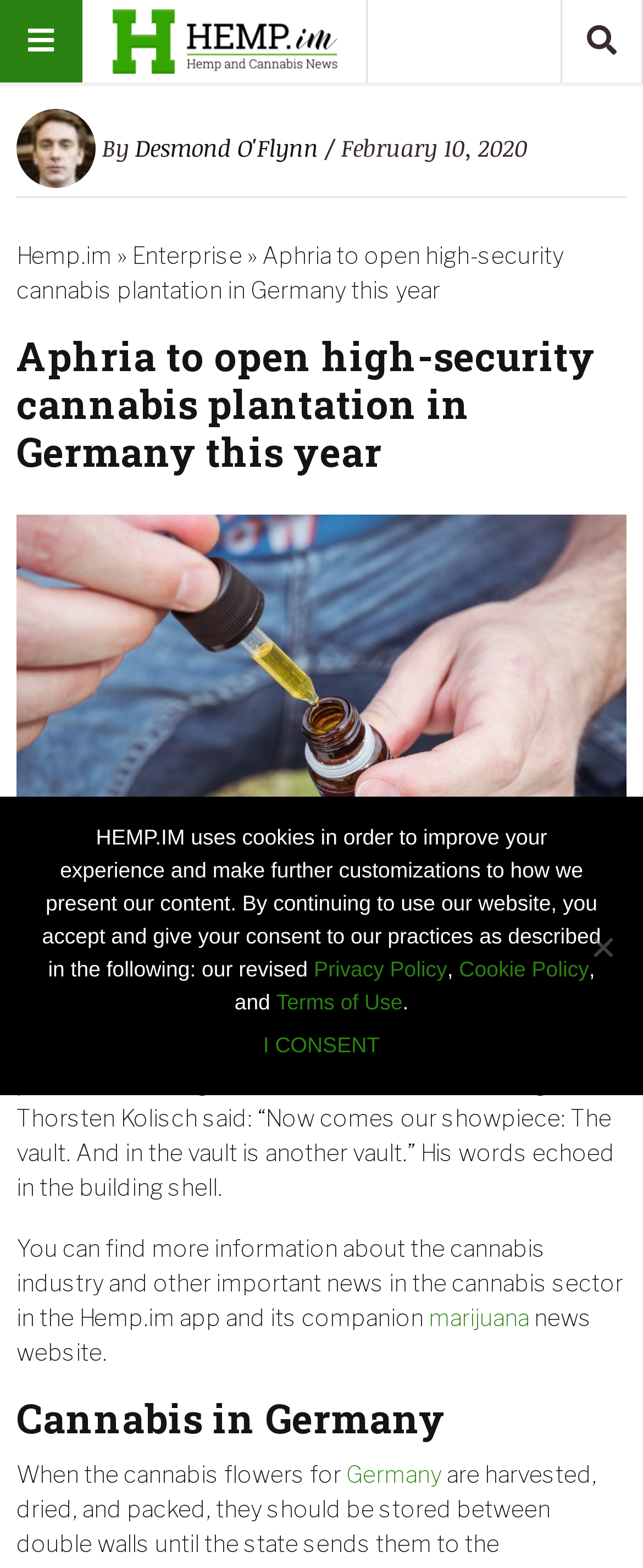Generate the title text from the webpage.

Aphria to open high-security cannabis plantation in Germany this year